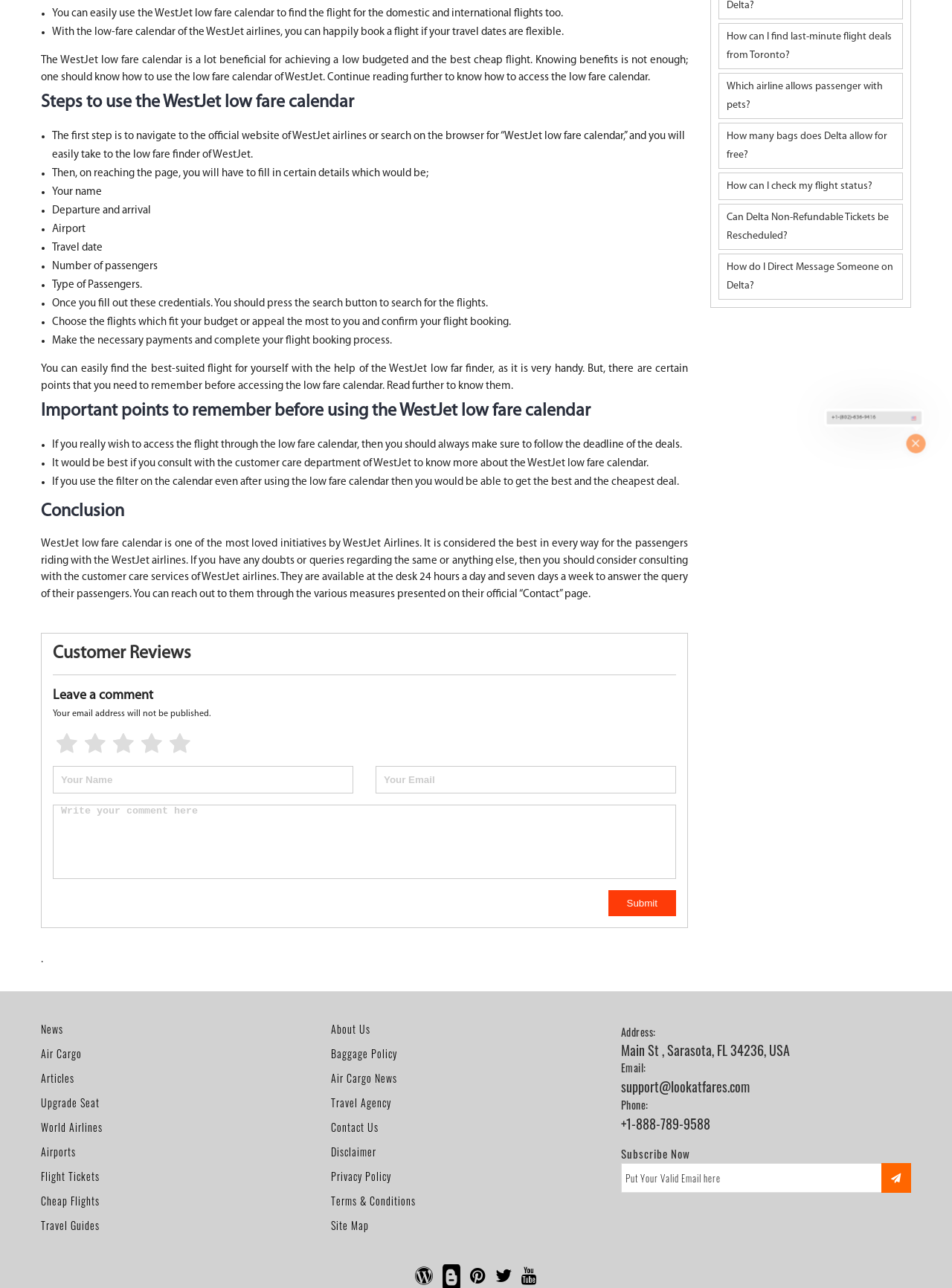Mark the bounding box of the element that matches the following description: "Contact Us".

[0.348, 0.869, 0.398, 0.881]